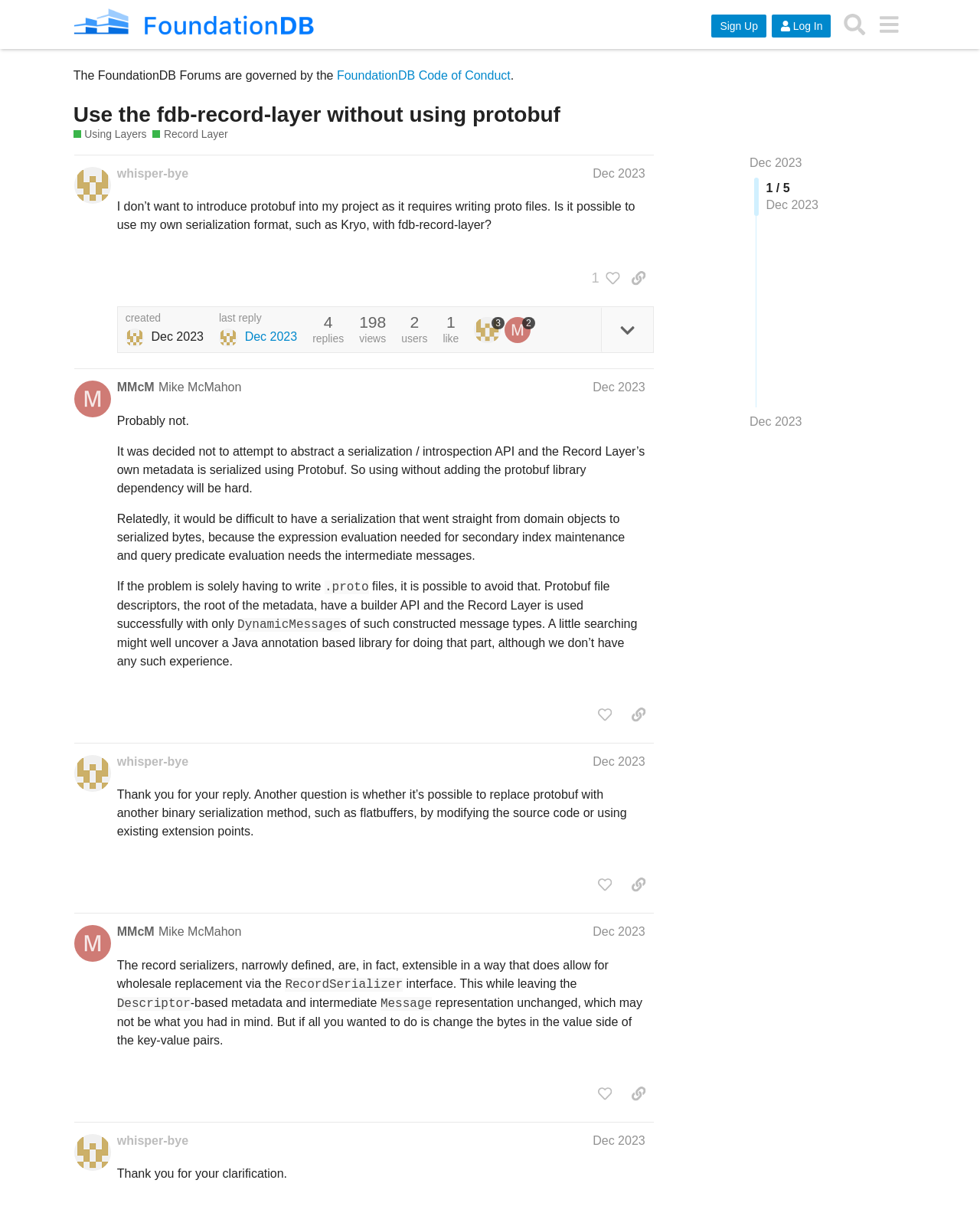Identify the bounding box coordinates for the UI element described as: "last reply Dec 2023". The coordinates should be provided as four floats between 0 and 1: [left, top, right, bottom].

[0.223, 0.258, 0.303, 0.285]